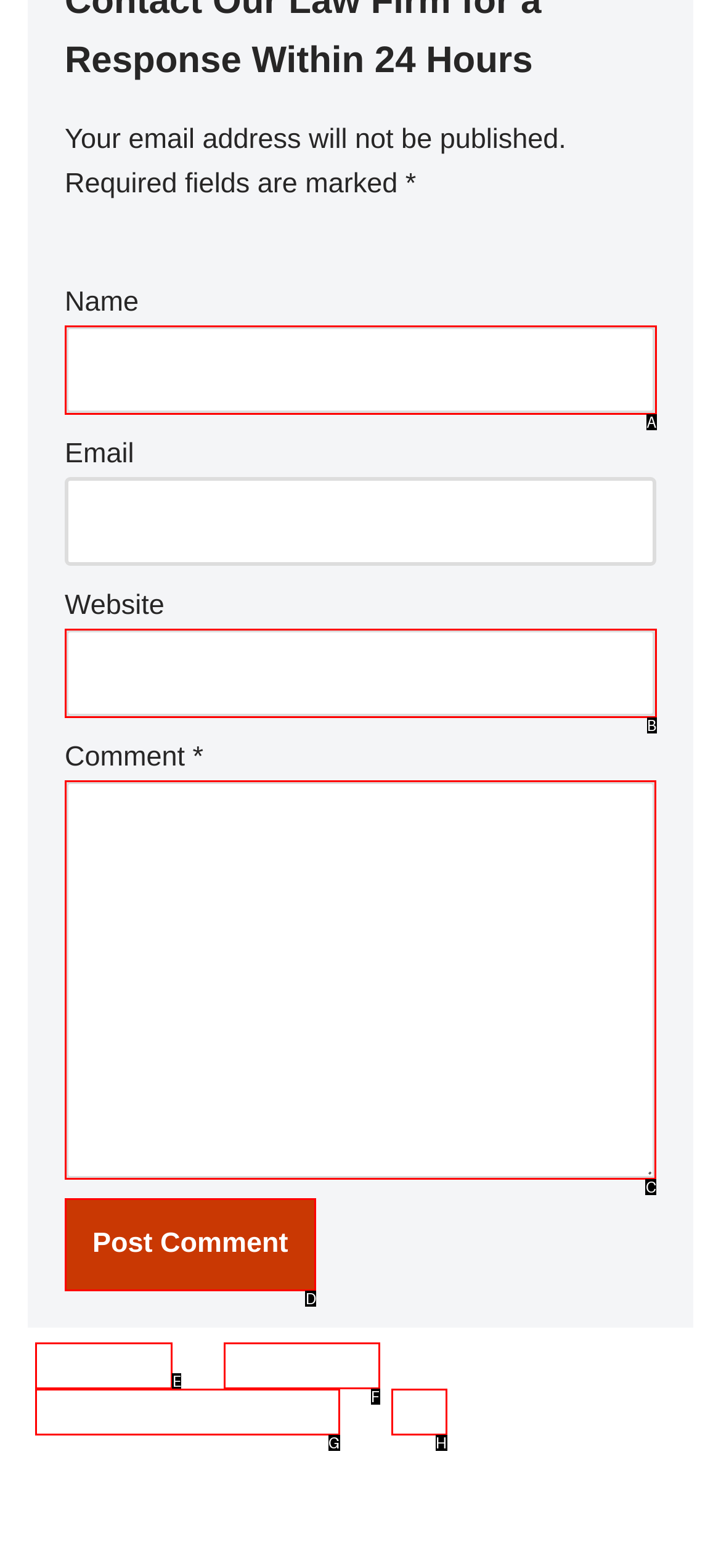Choose the letter of the option that needs to be clicked to perform the task: Write a comment. Answer with the letter.

C